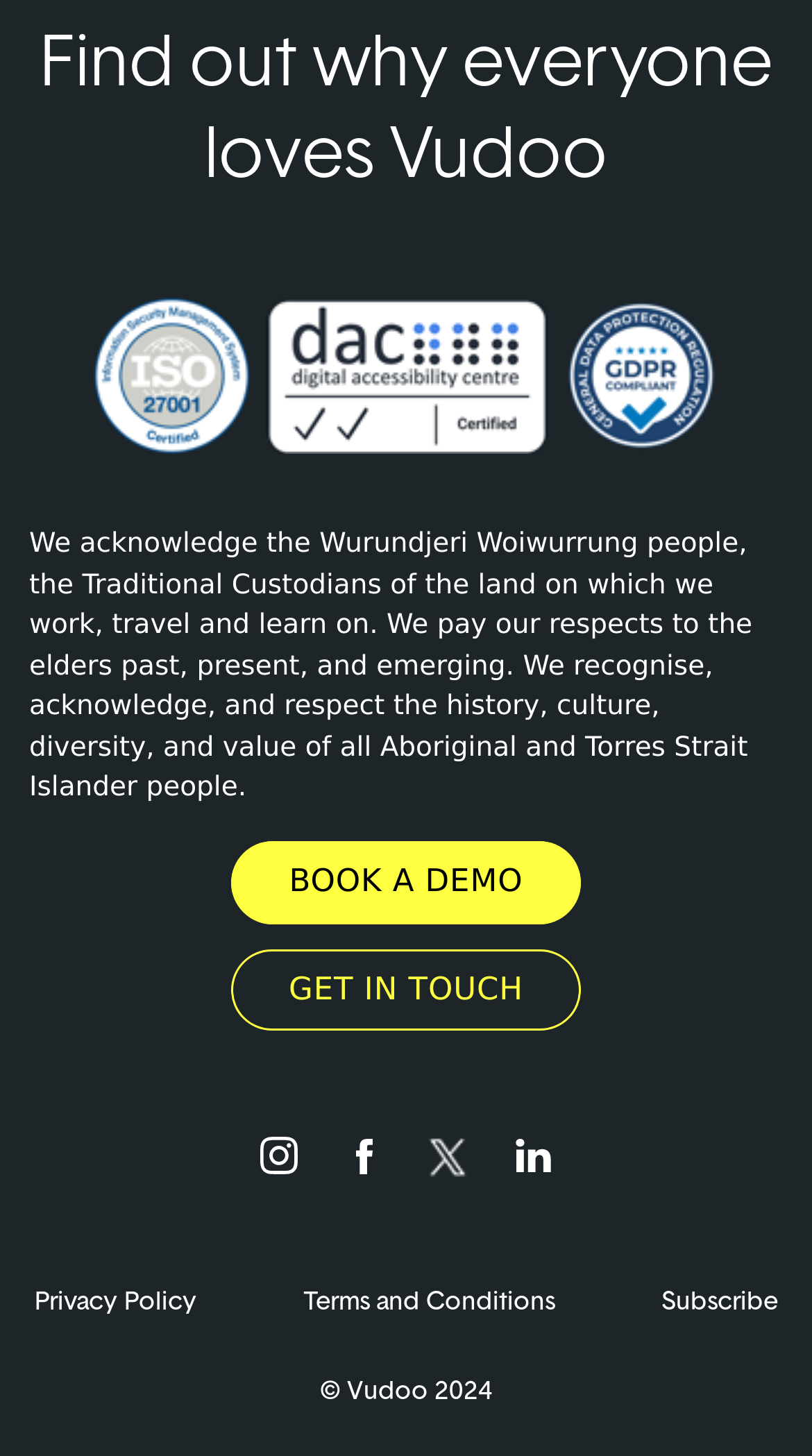Find the bounding box coordinates of the element you need to click on to perform this action: 'Subscribe'. The coordinates should be represented by four float values between 0 and 1, in the format [left, top, right, bottom].

[0.814, 0.881, 0.958, 0.905]